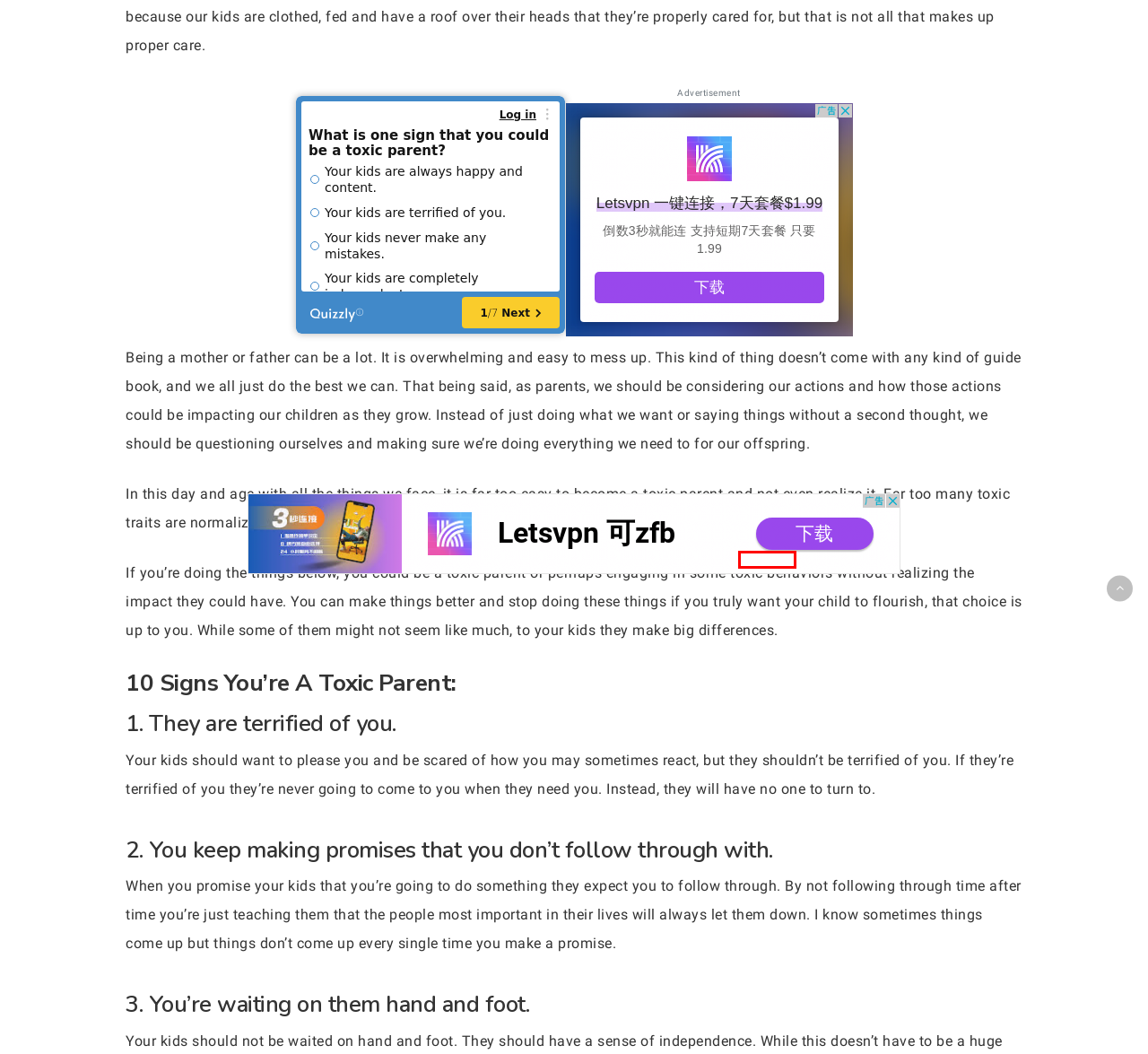You are provided with a screenshot of a webpage highlighting a UI element with a red bounding box. Choose the most suitable webpage description that matches the new page after clicking the element in the bounding box. Here are the candidates:
A. Parenting - Awareness Act
B. Gerald Sinclair - Awareness Act
C. DMCA / Removal - Awareness Act
D. Love/Relationships - Awareness Act
E. Legal Disclaimer - Awareness Act
F. Rabbit Hole - Awareness Act
G. Depression - Awareness Act
H. Health - Awareness Act

E